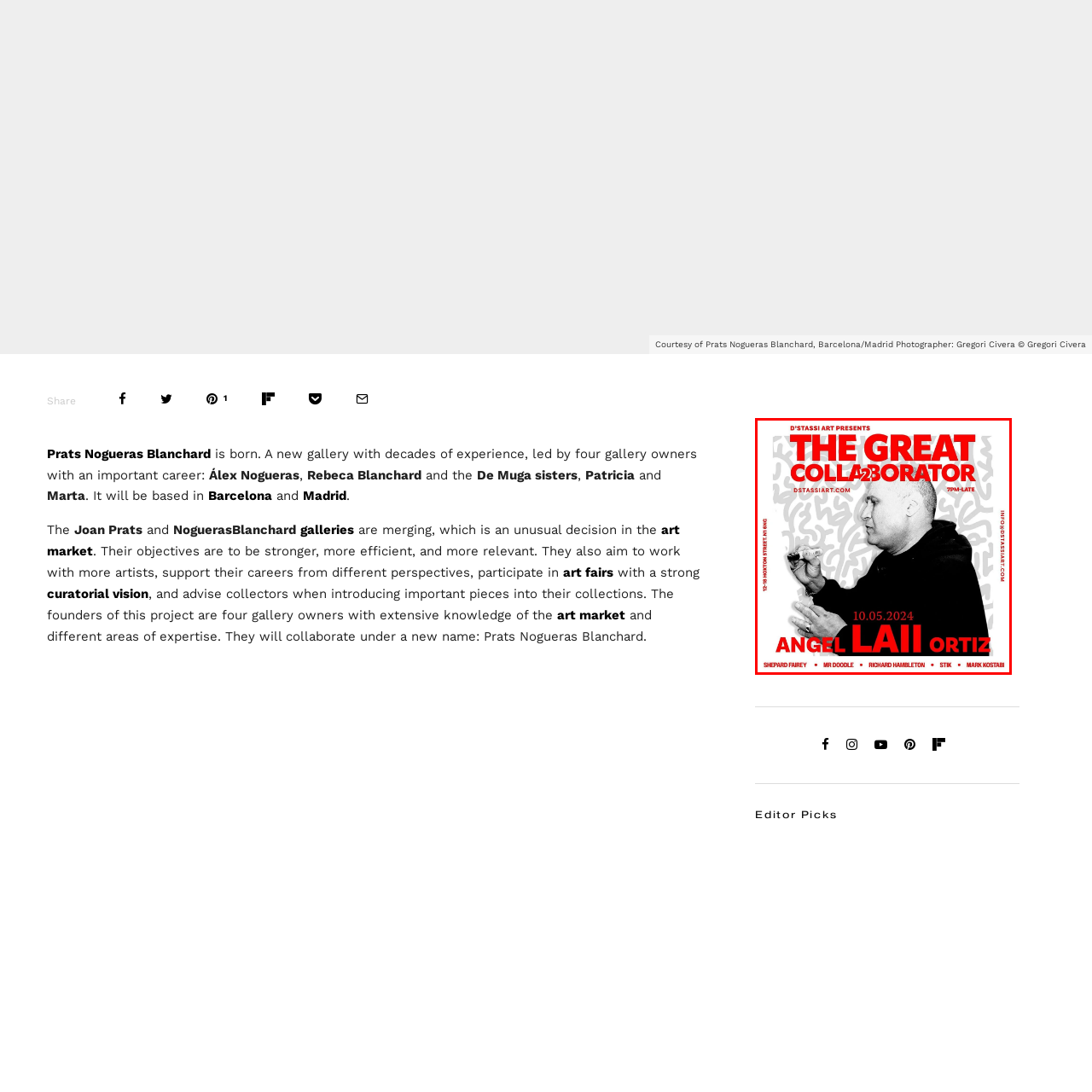Focus your attention on the image enclosed by the red boundary and provide a thorough answer to the question that follows, based on the image details: How many prominent artists are contributing to the event?

The caption lists the prominent artists contributing to the event, including Shepard Fairey, Mr. Doodle, Richard Hambleton, Stik, and Mark Kostabi, which totals five artists.